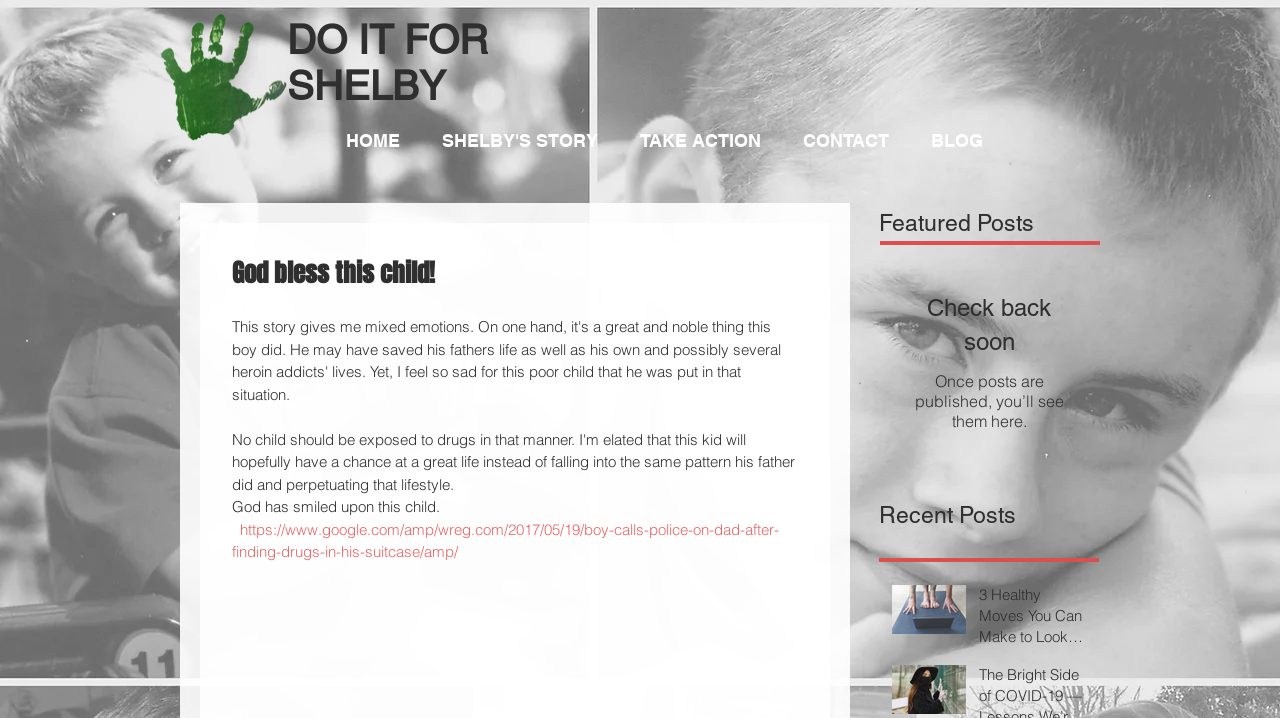Can you find and provide the main heading text of this webpage?

DO IT FOR